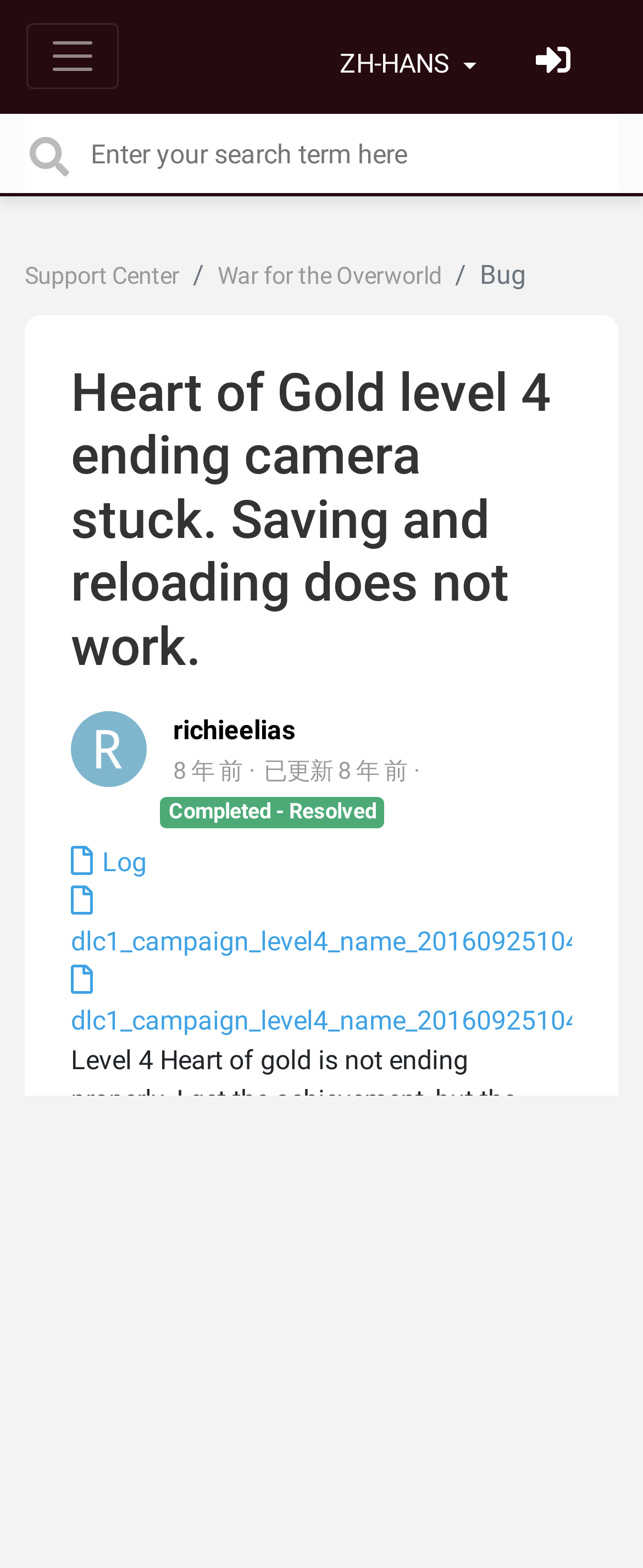Using the provided element description: "Mega Session in Hair Transplant", determine the bounding box coordinates of the corresponding UI element in the screenshot.

None